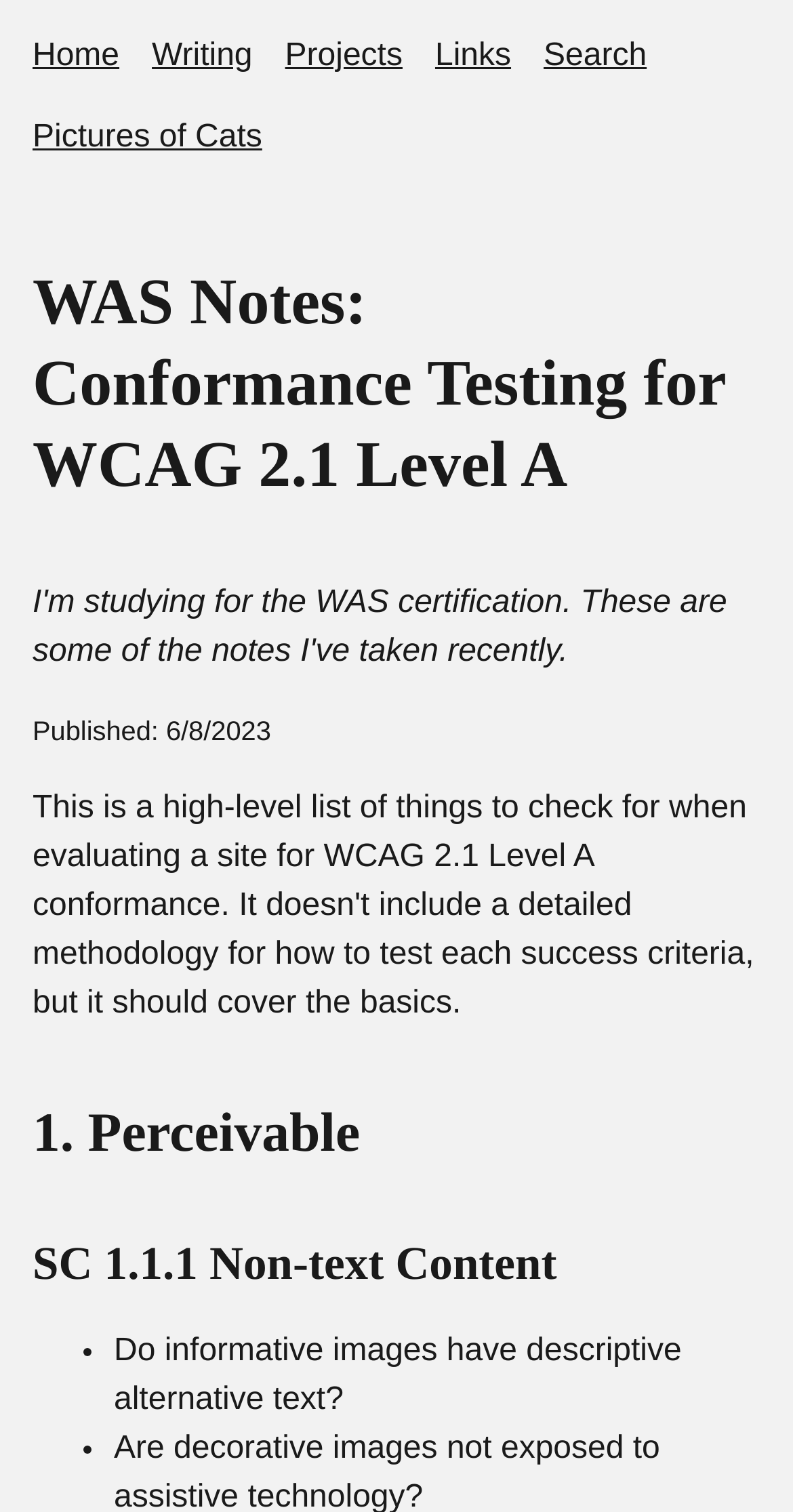What is the first non-text content guideline? Observe the screenshot and provide a one-word or short phrase answer.

SC 1.1.1